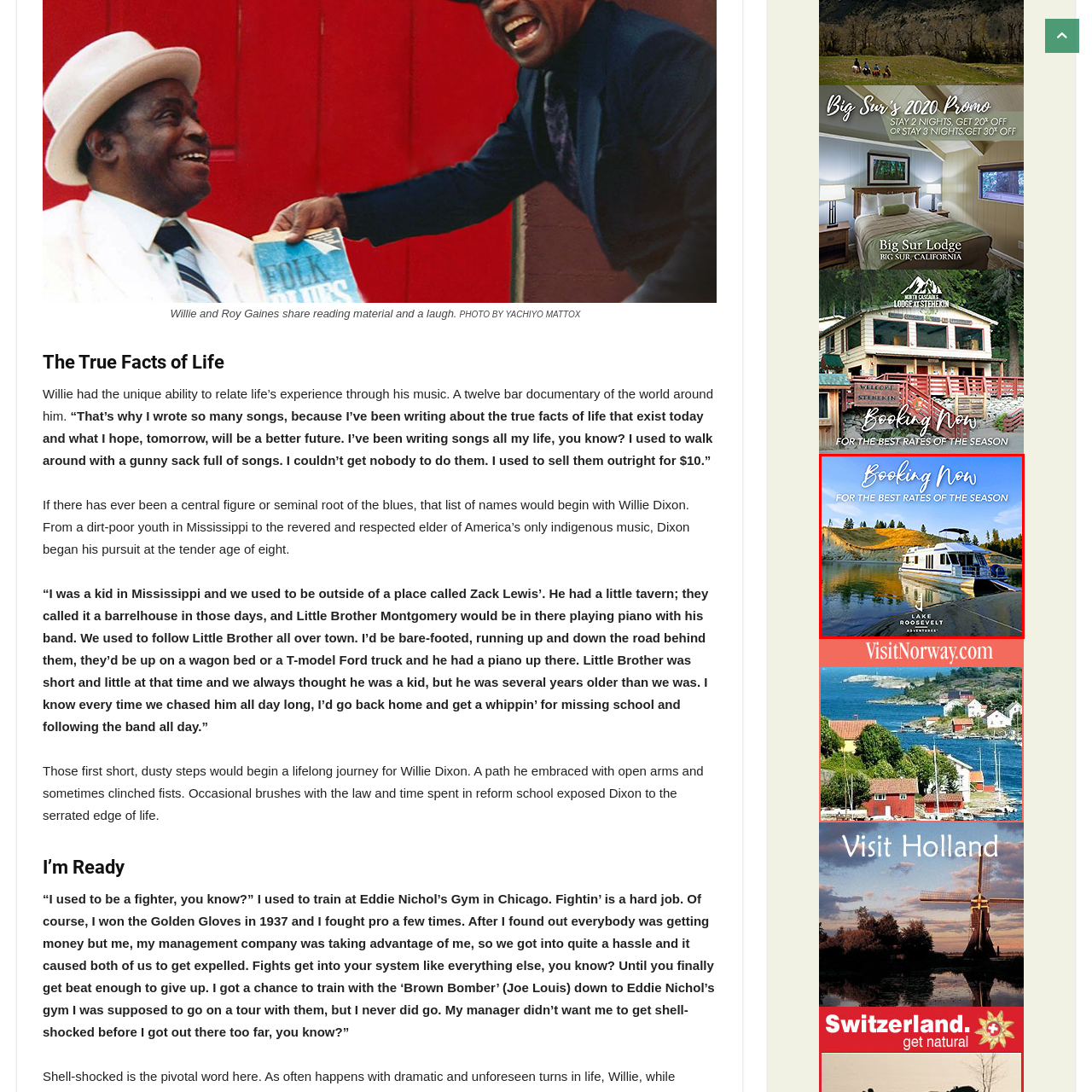What is the purpose of the vibrant text?
Please examine the image highlighted within the red bounding box and respond to the question using a single word or phrase based on the image.

To invite viewers to book